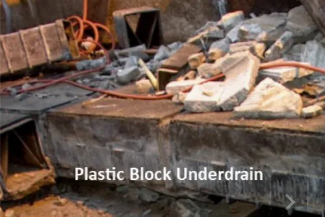From the details in the image, provide a thorough response to the question: What is the purpose of the underdrain in construction projects?

The underdrain serves as a focal point in discussions about filtration systems in construction projects, particularly related to water management and drainage solutions, highlighting its importance in managing water flow and preventing water accumulation.